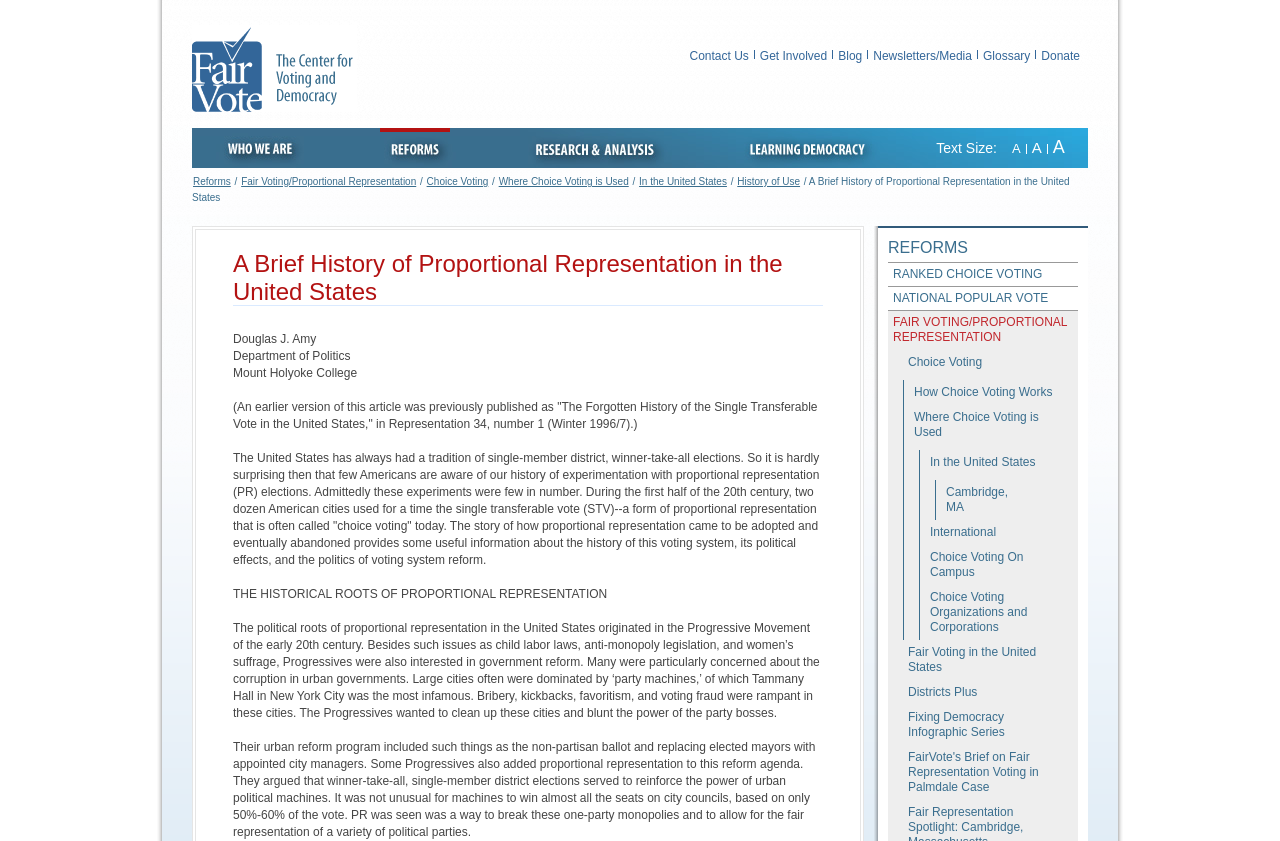Determine the bounding box coordinates of the clickable element necessary to fulfill the instruction: "Click on Donate". Provide the coordinates as four float numbers within the 0 to 1 range, i.e., [left, top, right, bottom].

[0.81, 0.057, 0.848, 0.076]